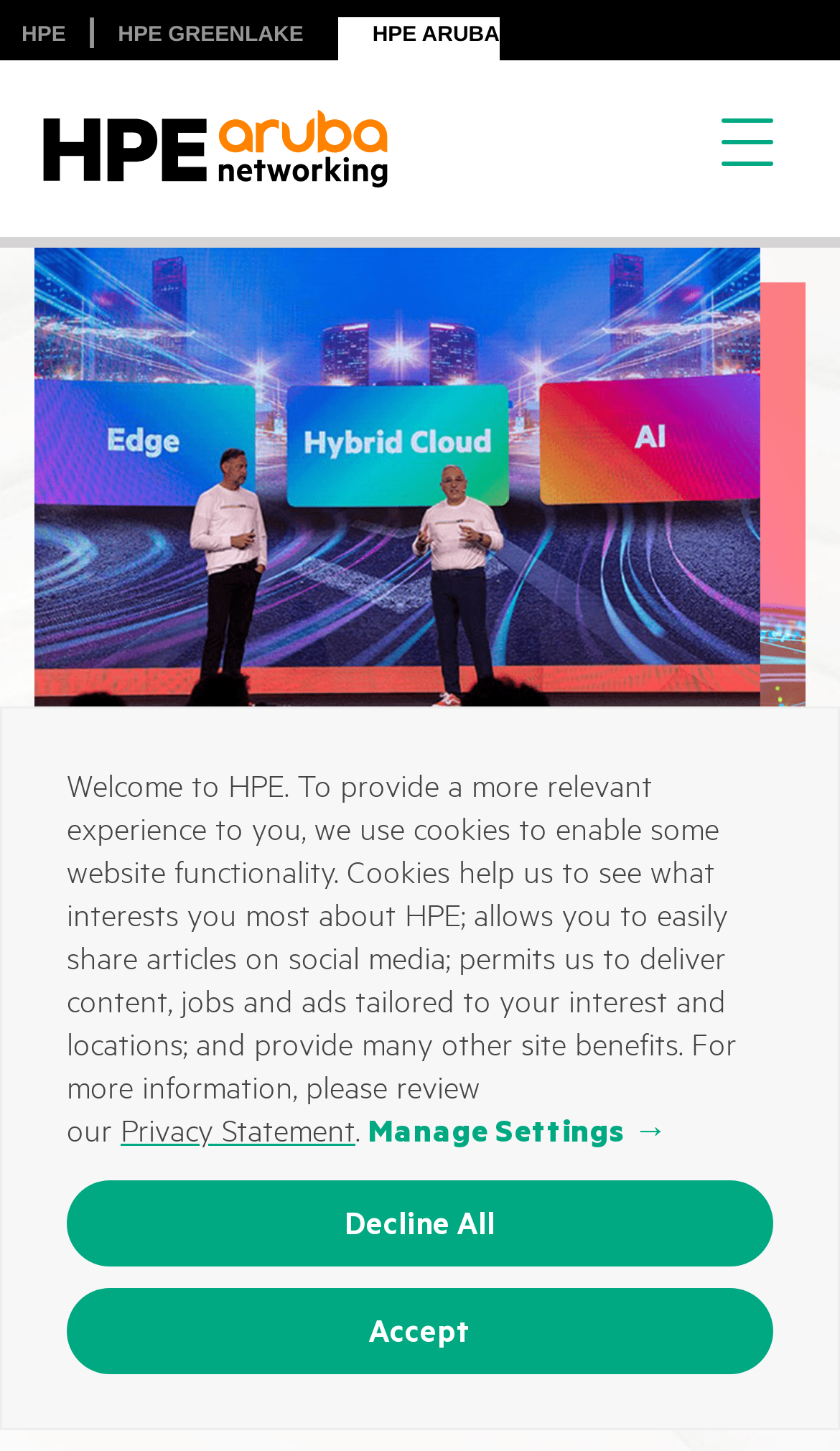Can you show the bounding box coordinates of the region to click on to complete the task described in the instruction: "Read the Privacy Statement"?

[0.144, 0.763, 0.423, 0.791]